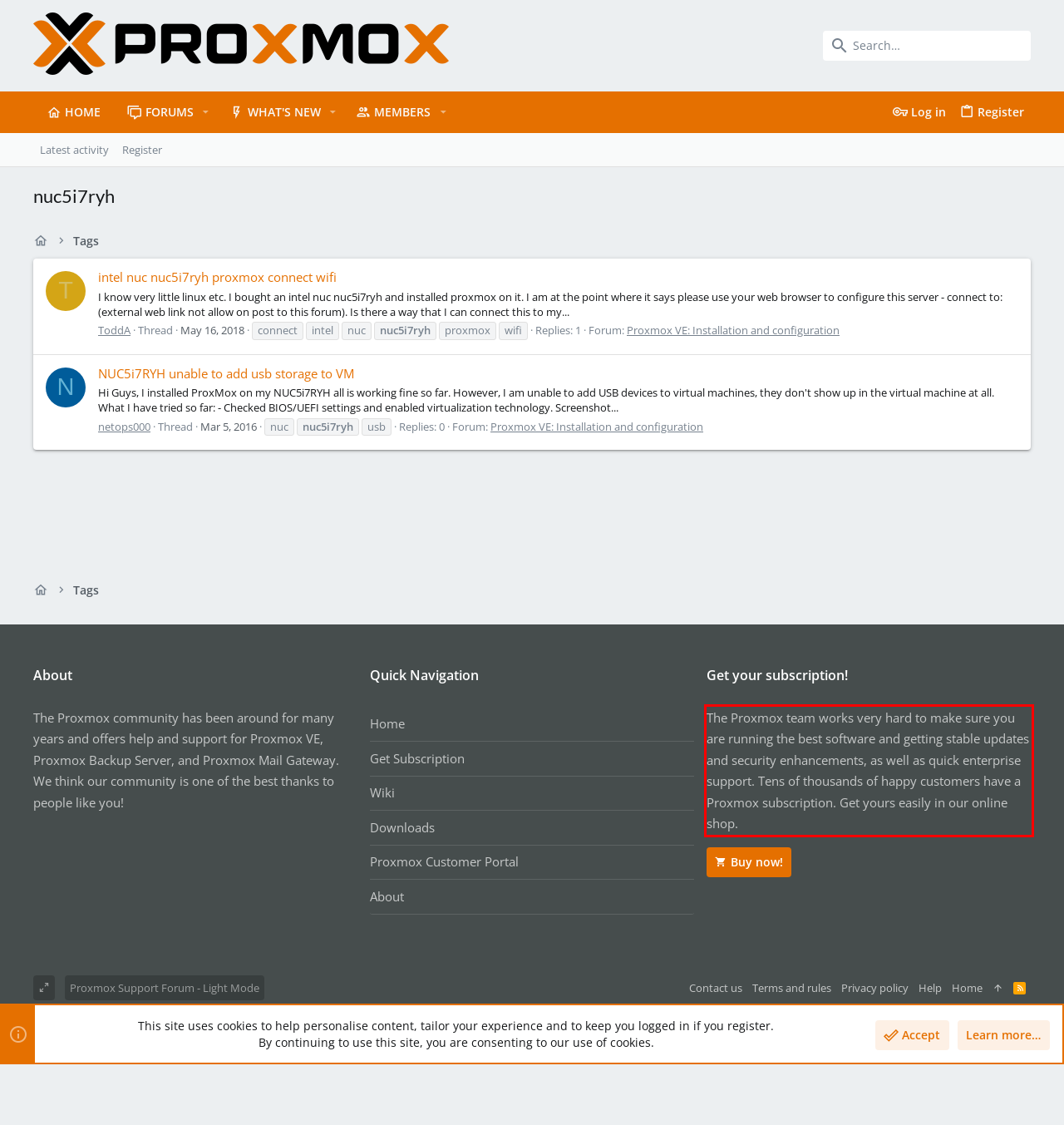You are provided with a screenshot of a webpage containing a red bounding box. Please extract the text enclosed by this red bounding box.

The Proxmox team works very hard to make sure you are running the best software and getting stable updates and security enhancements, as well as quick enterprise support. Tens of thousands of happy customers have a Proxmox subscription. Get yours easily in our online shop.